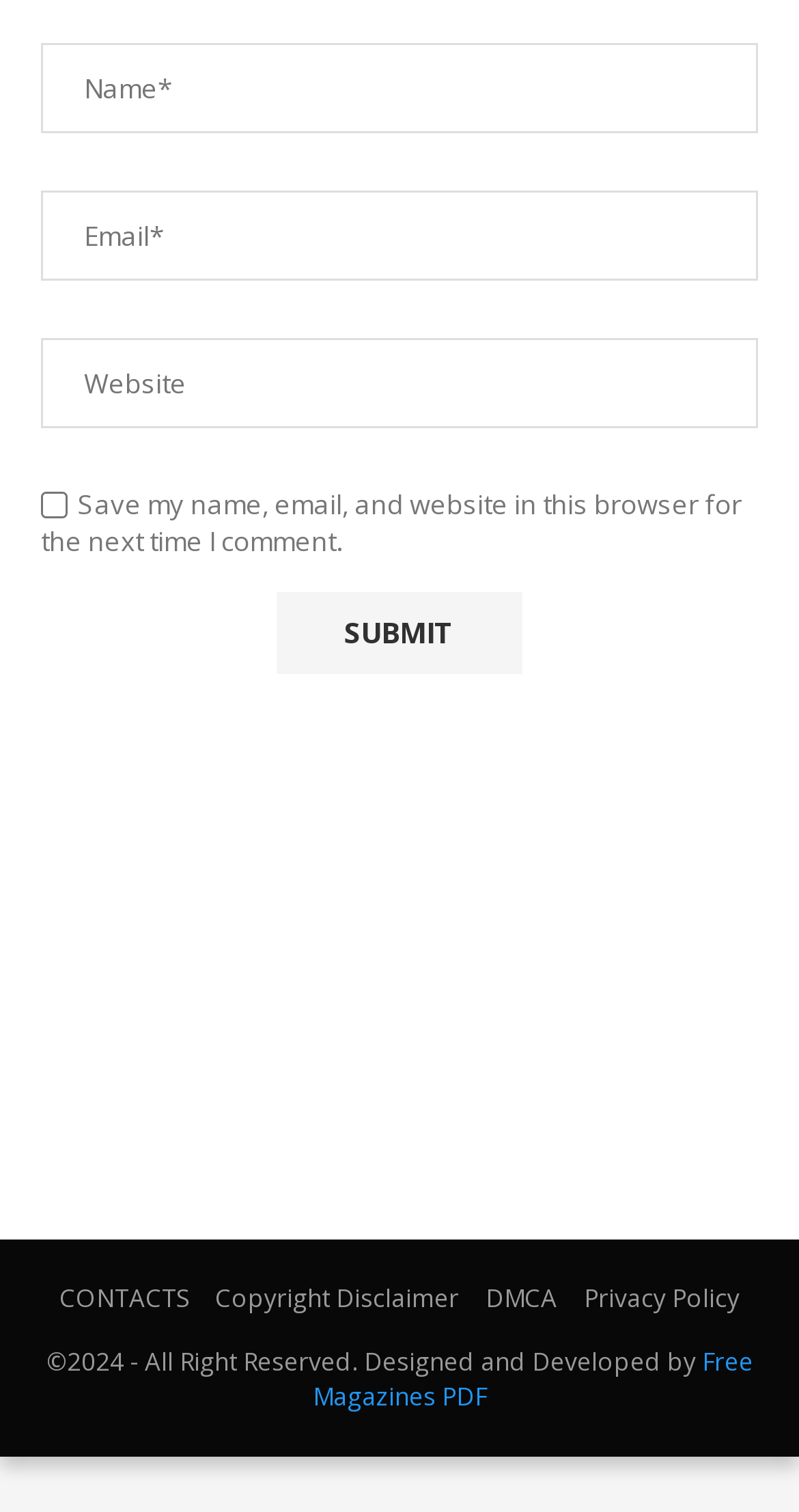Identify the bounding box coordinates of the part that should be clicked to carry out this instruction: "Go to the privacy policy page".

[0.731, 0.848, 0.926, 0.871]